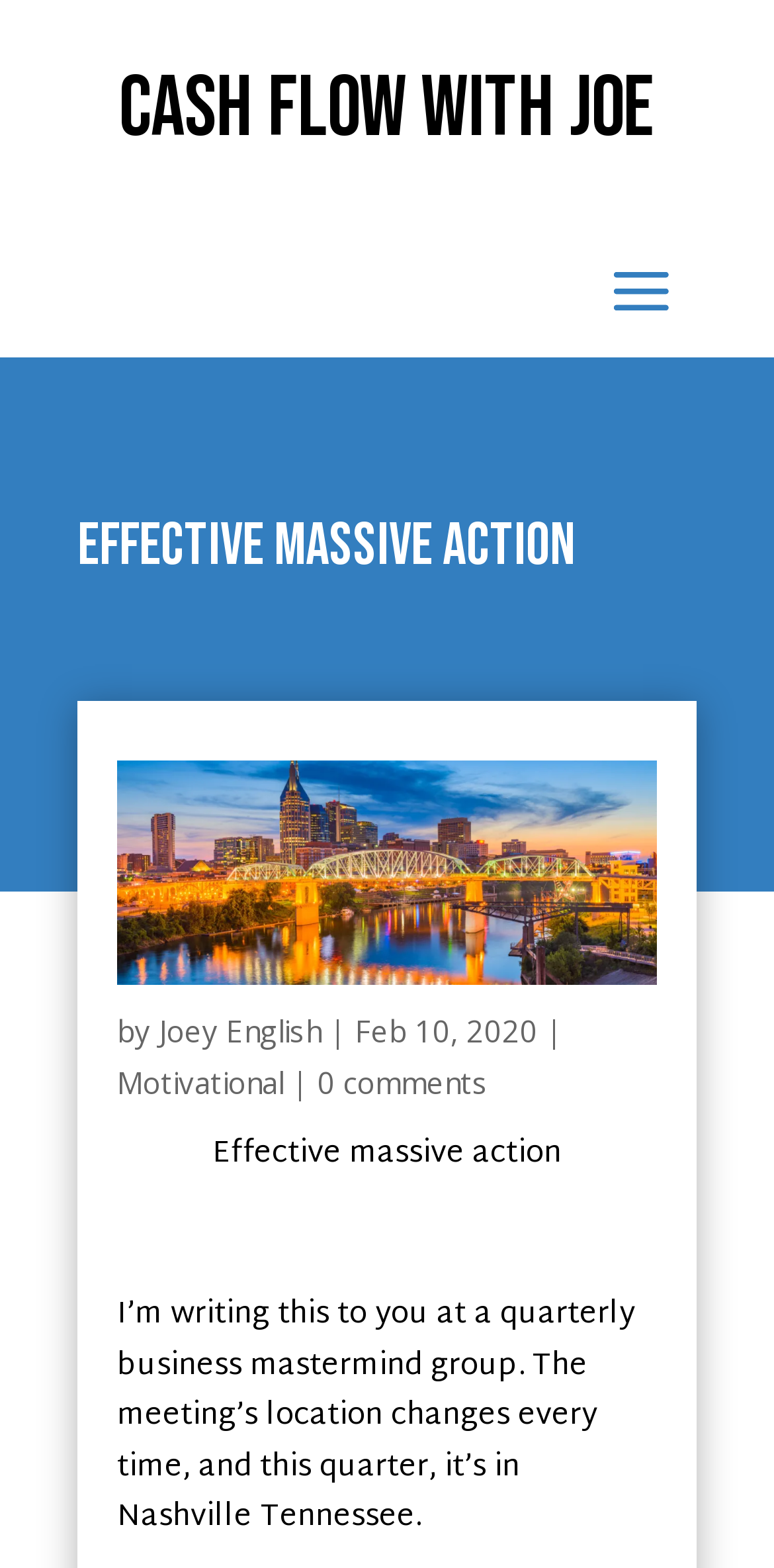Please provide a brief answer to the question using only one word or phrase: 
Where is the quarterly business mastermind group meeting located?

Nashville Tennessee